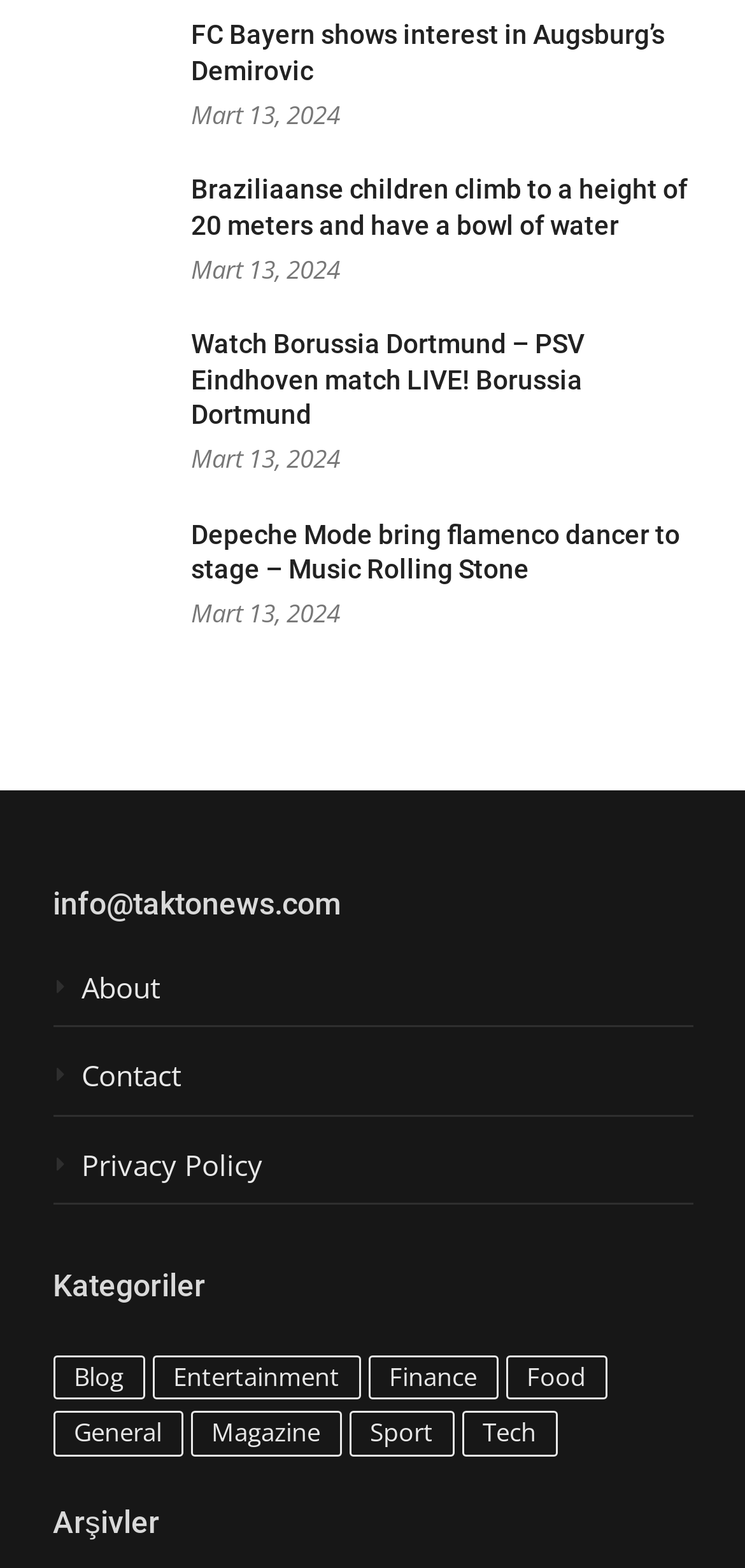Find the bounding box coordinates for the HTML element described as: "Food". The coordinates should consist of four float values between 0 and 1, i.e., [left, top, right, bottom].

[0.678, 0.864, 0.814, 0.893]